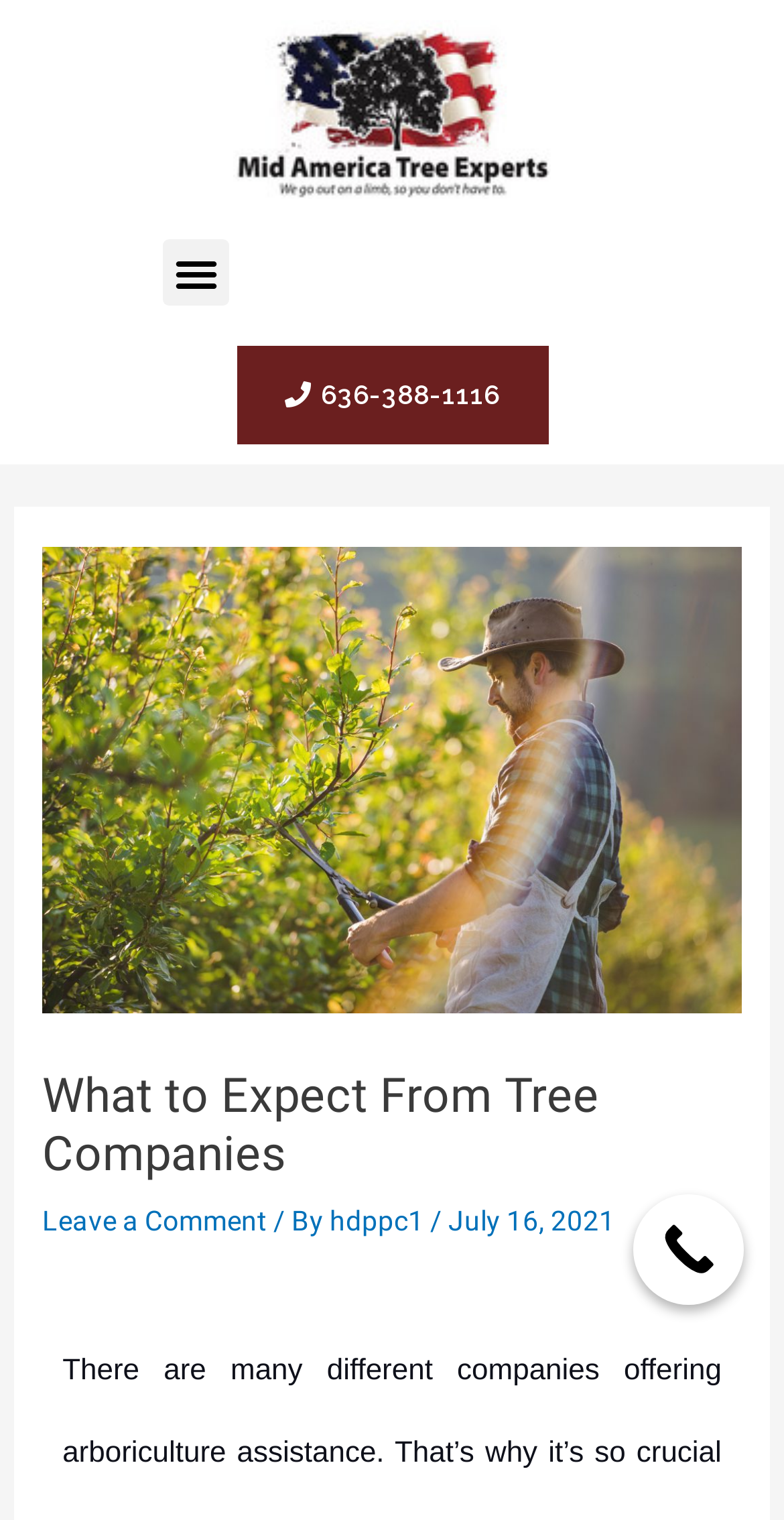Describe in detail what you see on the webpage.

The webpage is about Mid America Tree Experts, a tree removal company. At the top left, there is a logo of the company, which is an image with the text "MID AMERICA TREE EXPERTS". Next to the logo, there is a menu toggle button. On the top right, there is a phone number "636-388-1116" displayed as a link.

Below the phone number, there is a header section that takes up most of the width of the page. It contains an image related to tree companies, a heading that reads "What to Expect From Tree Companies", a link to leave a comment, the author's name "hdppc1", and the date "July 16, 2021".

At the bottom right of the page, there is a call-to-action button labeled "Call Now Button". The page also has a brief introduction to the importance of choosing a reliable tree removal company, mentioning that there are many companies offering arboriculture assistance and it's crucial to know who you're hiring to avoid potential problems.